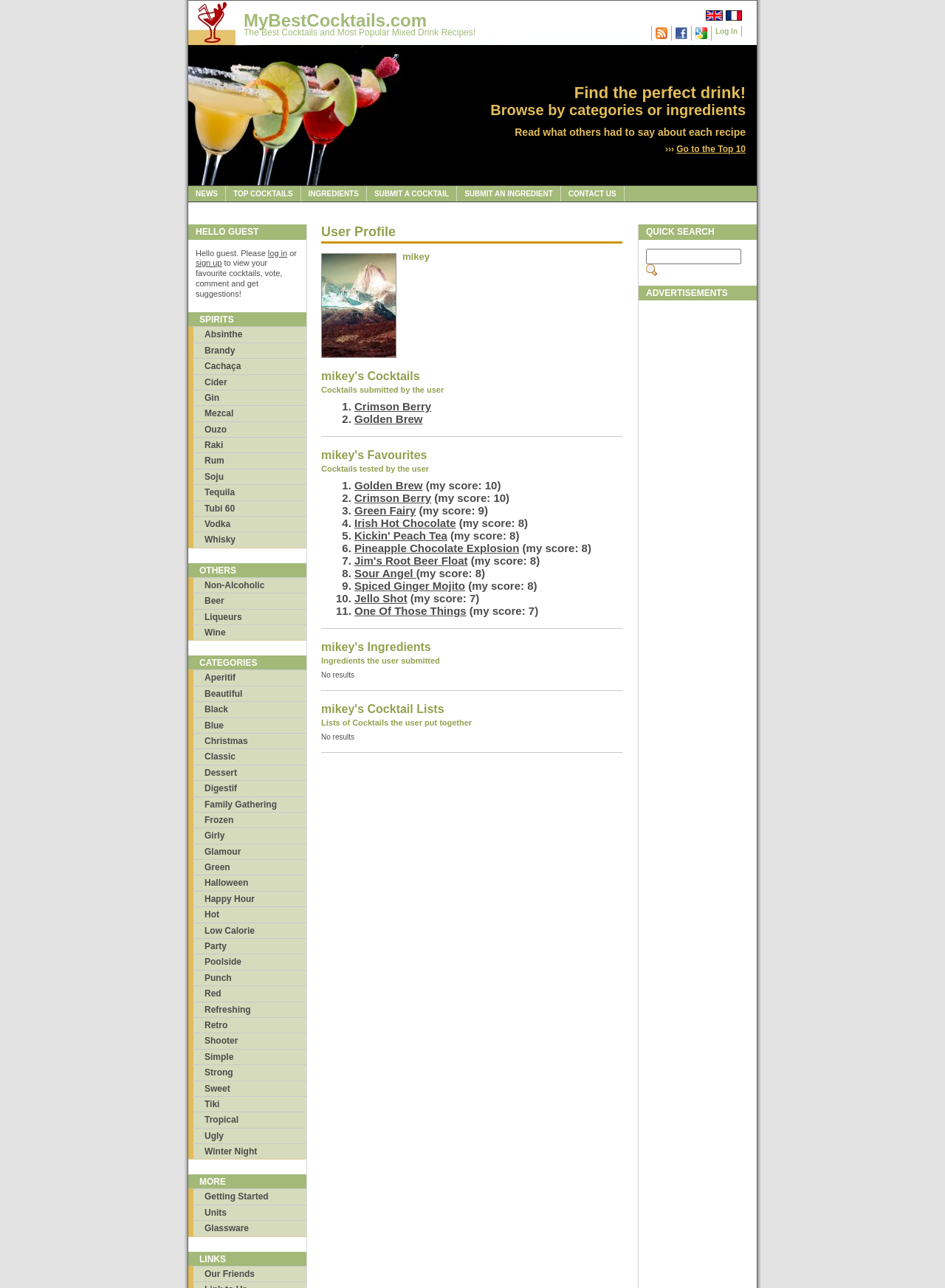How many spirits are listed on the webpage?
Using the visual information from the image, give a one-word or short-phrase answer.

18